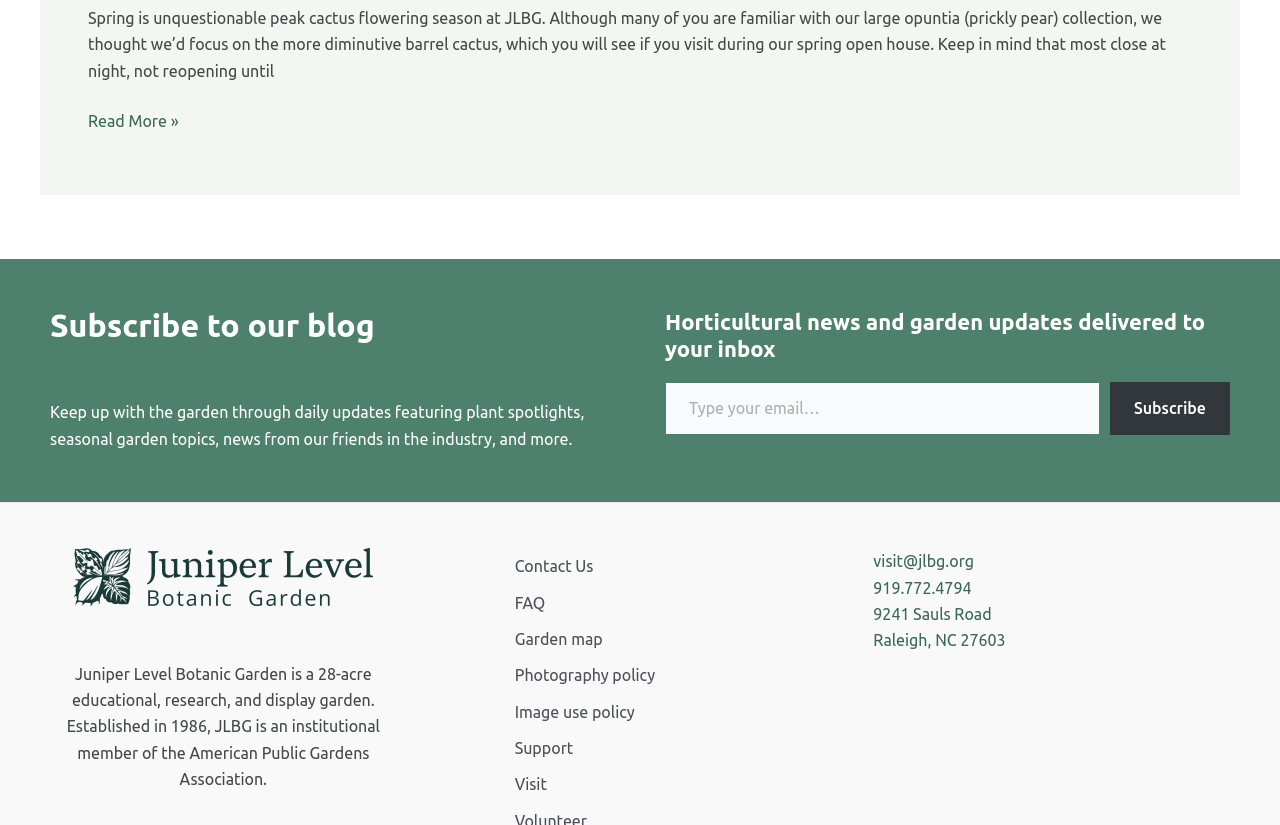Predict the bounding box coordinates of the area that should be clicked to accomplish the following instruction: "Visit the garden". The bounding box coordinates should consist of four float numbers between 0 and 1, i.e., [left, top, right, bottom].

[0.394, 0.929, 0.435, 0.973]